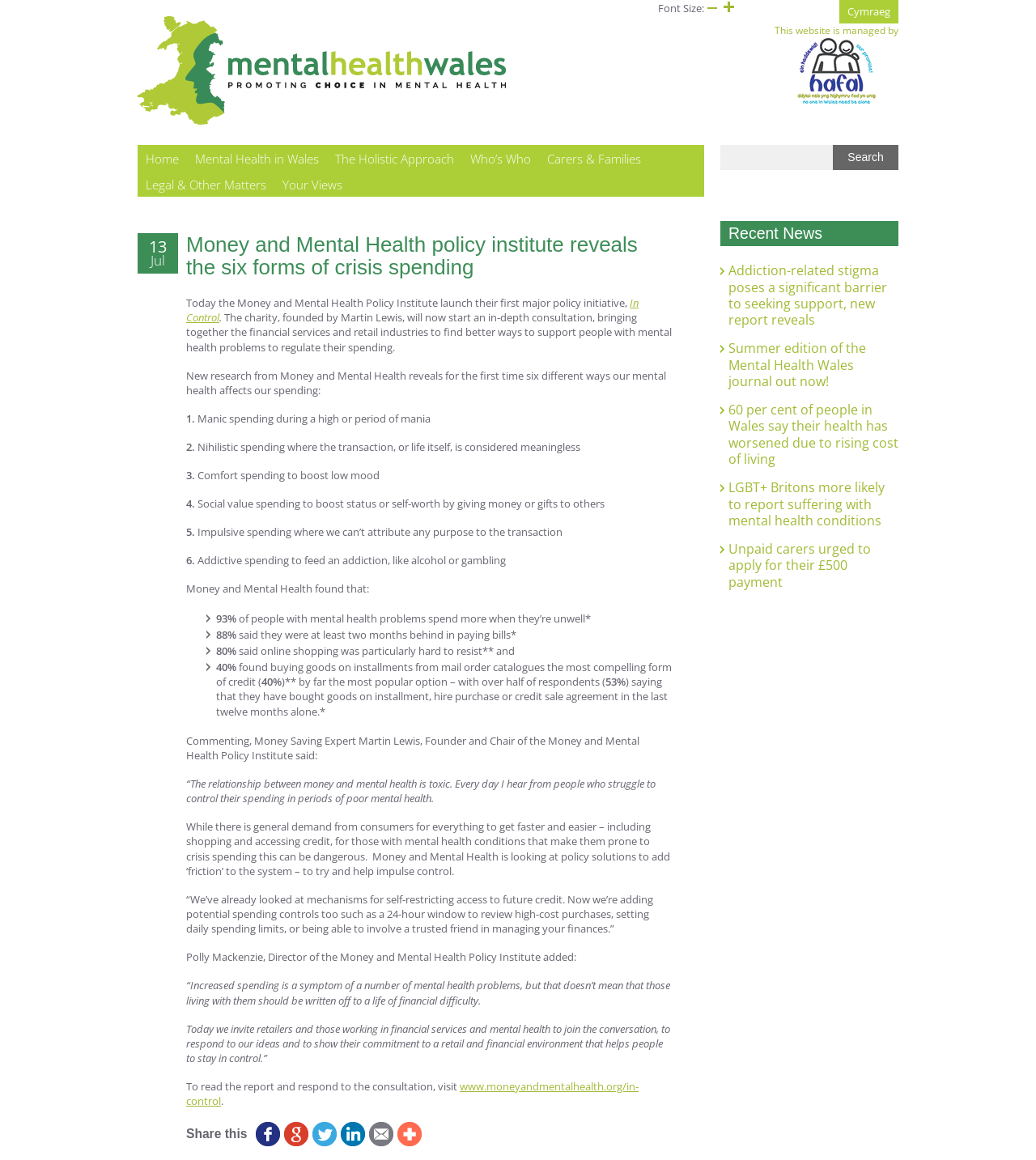Generate the text content of the main headline of the webpage.

Money and Mental Health policy institute reveals the six forms of crisis spending